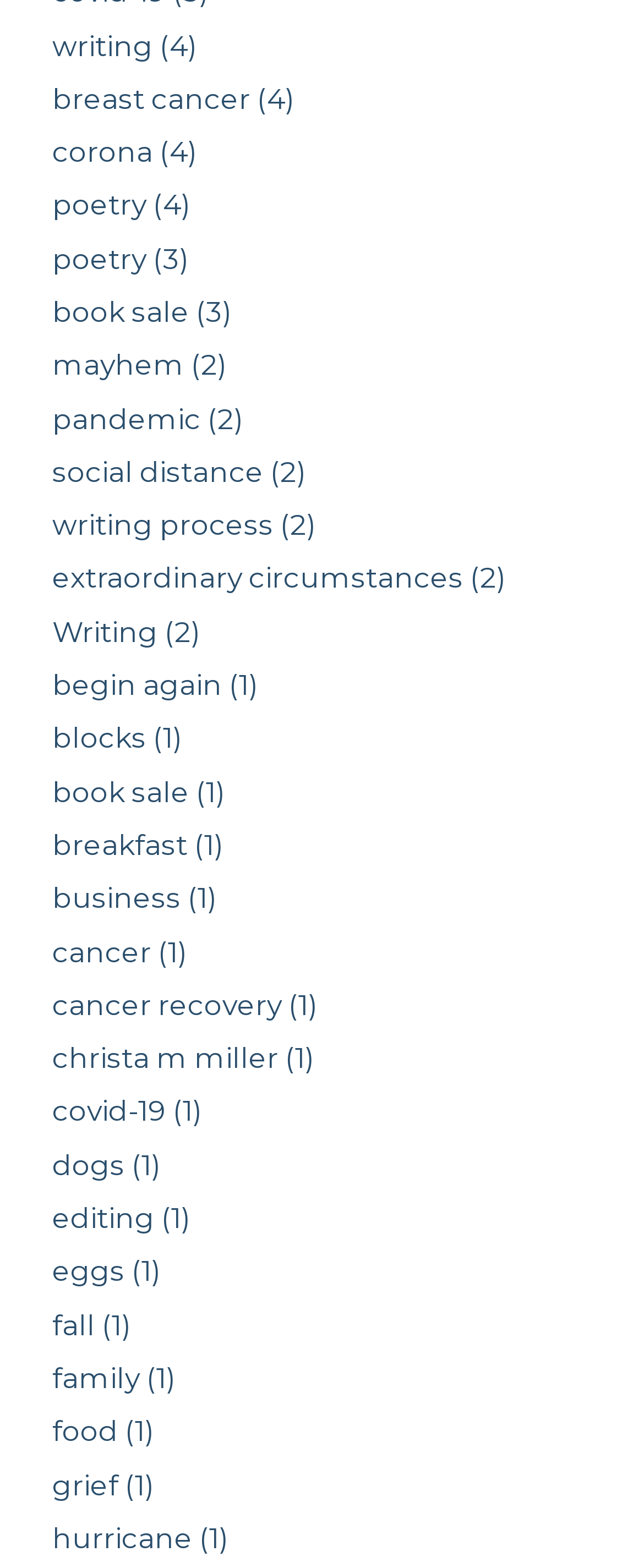Please mark the bounding box coordinates of the area that should be clicked to carry out the instruction: "visit breast cancer page".

[0.081, 0.056, 0.996, 0.072]